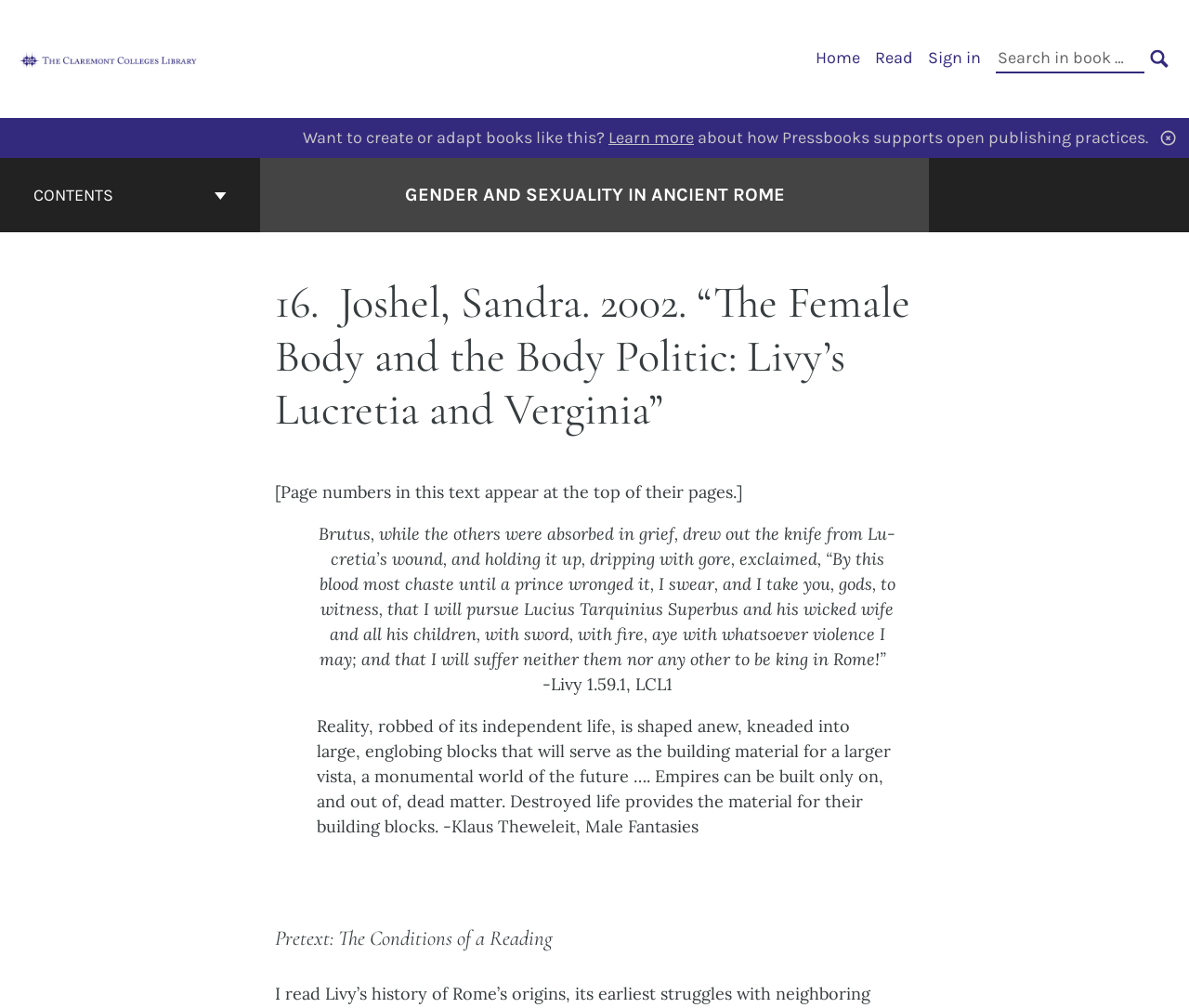Provide the bounding box coordinates of the area you need to click to execute the following instruction: "Search in book".

[0.838, 0.044, 0.988, 0.073]